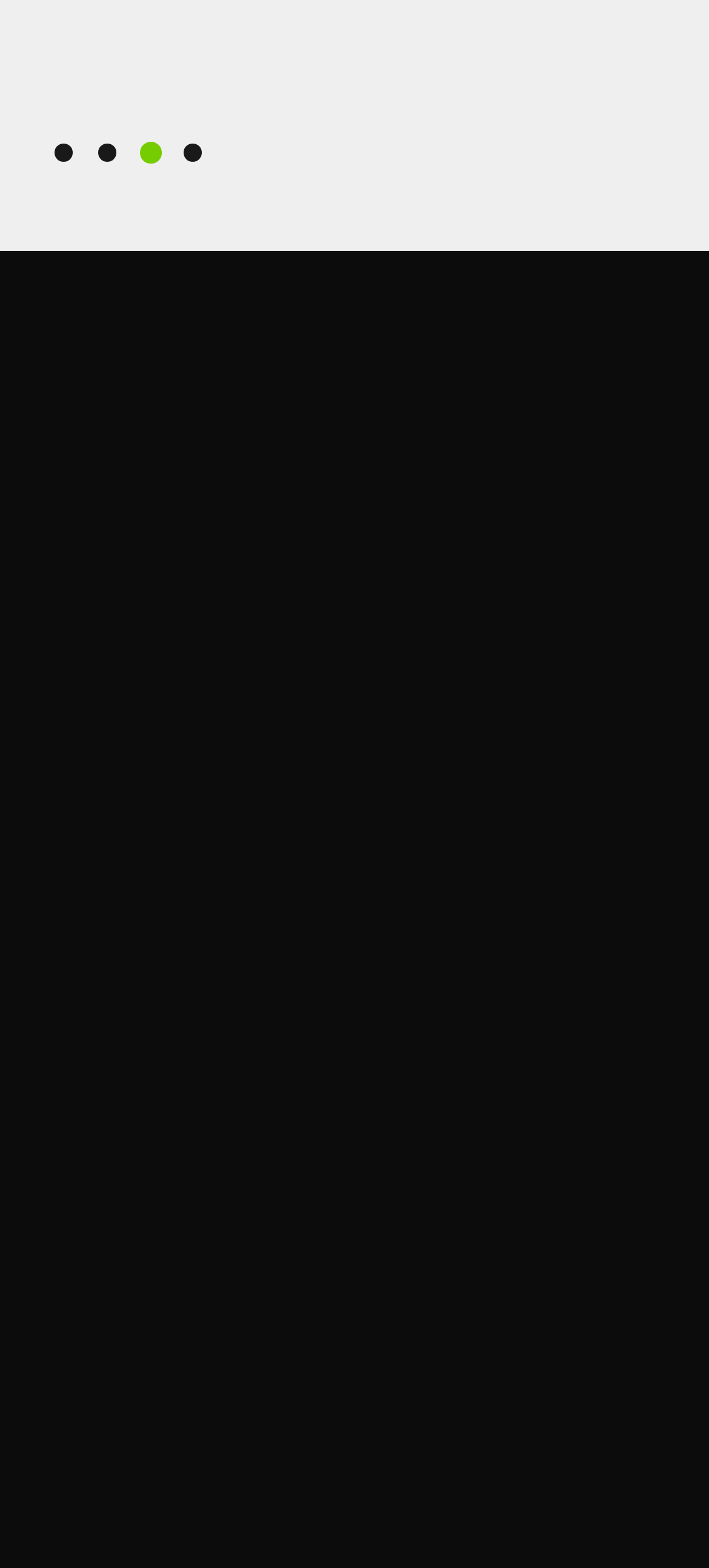Please provide the bounding box coordinates in the format (top-left x, top-left y, bottom-right x, bottom-right y). Remember, all values are floating point numbers between 0 and 1. What is the bounding box coordinate of the region described as: Blog

[0.077, 0.737, 0.141, 0.755]